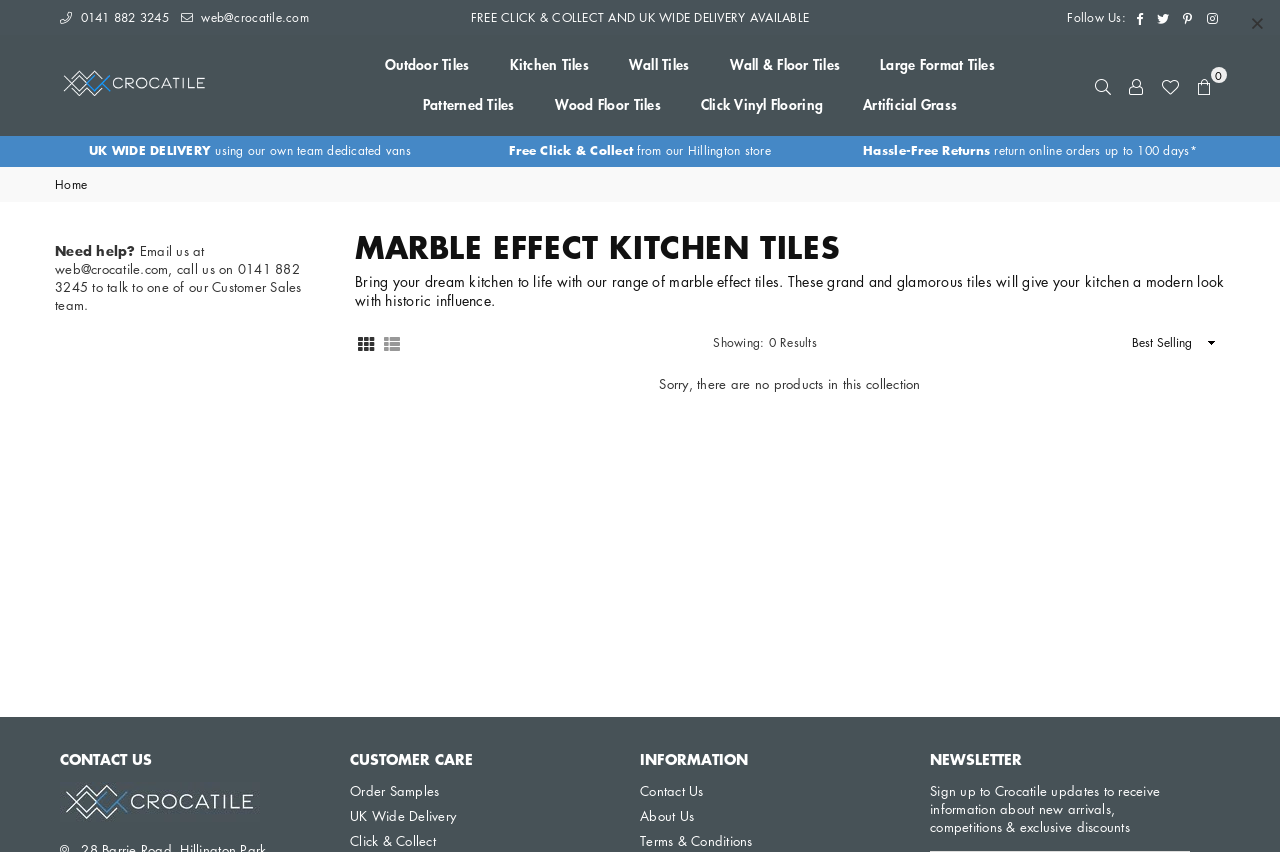Please specify the coordinates of the bounding box for the element that should be clicked to carry out this instruction: "Select UK WIDE DELIVERY using our own team dedicated vans option". The coordinates must be four float numbers between 0 and 1, formatted as [left, top, right, bottom].

[0.043, 0.16, 0.348, 0.196]